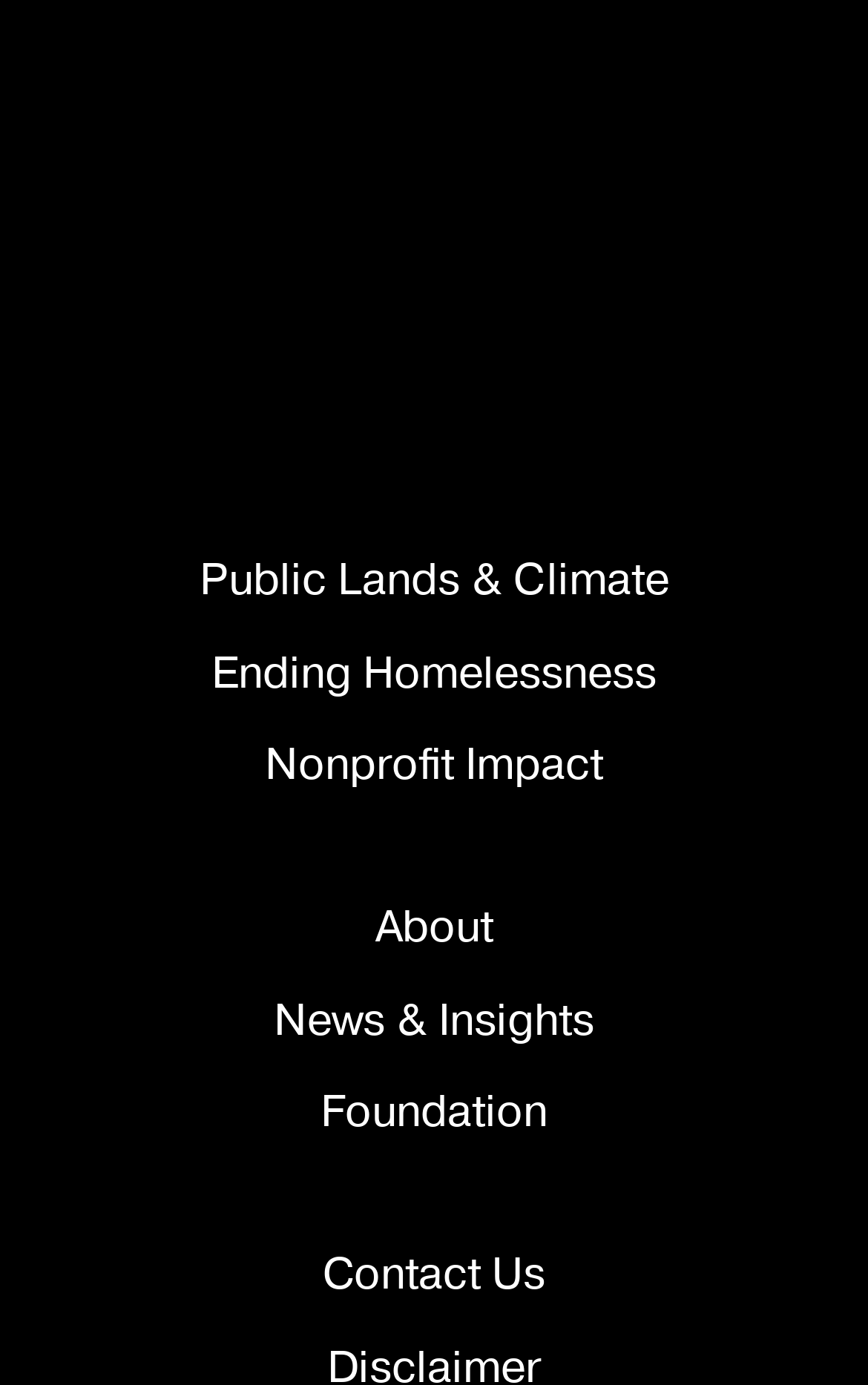Please identify the bounding box coordinates of the element's region that needs to be clicked to fulfill the following instruction: "Search for something". The bounding box coordinates should consist of four float numbers between 0 and 1, i.e., [left, top, right, bottom].

None